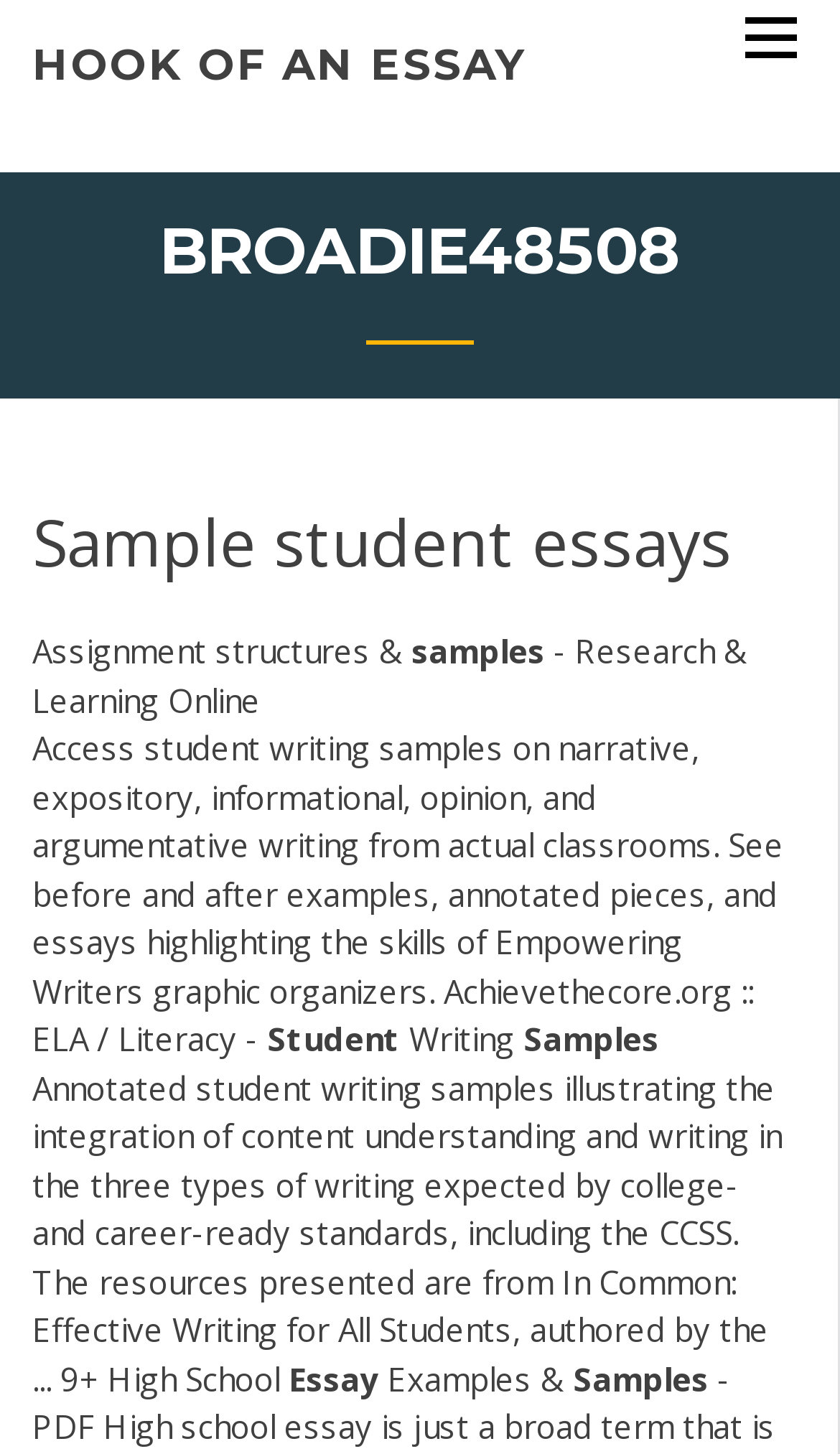Explain in detail what is displayed on the webpage.

The webpage is about sample student essays, specifically focusing on NGTES. At the top, there is a link titled "HOOK OF AN ESSAY" and another link with no text. Below these links, there is a heading titled "BROADIE48508" which contains several subheadings and text elements. 

The first subheading is "Sample student essays" followed by three static text elements: "Assignment structures &", "samples", and "- Research & Learning Online". 

Below these elements, there is a paragraph of text describing the content of the webpage, which includes access to student writing samples on various types of writing, including narrative, expository, informational, opinion, and argumentative writing. The text also mentions Empowering Writers graphic organizers and Achievethecore.org.

Further down, there are three static text elements in a row: "Student", "Writing", and "Samples". 

The webpage also features a long paragraph of text describing annotated student writing samples, illustrating the integration of content understanding and writing in three types of writing expected by college- and career-ready standards. This text is followed by three static text elements in a row: "Essay", "Examples &", and "Samples".